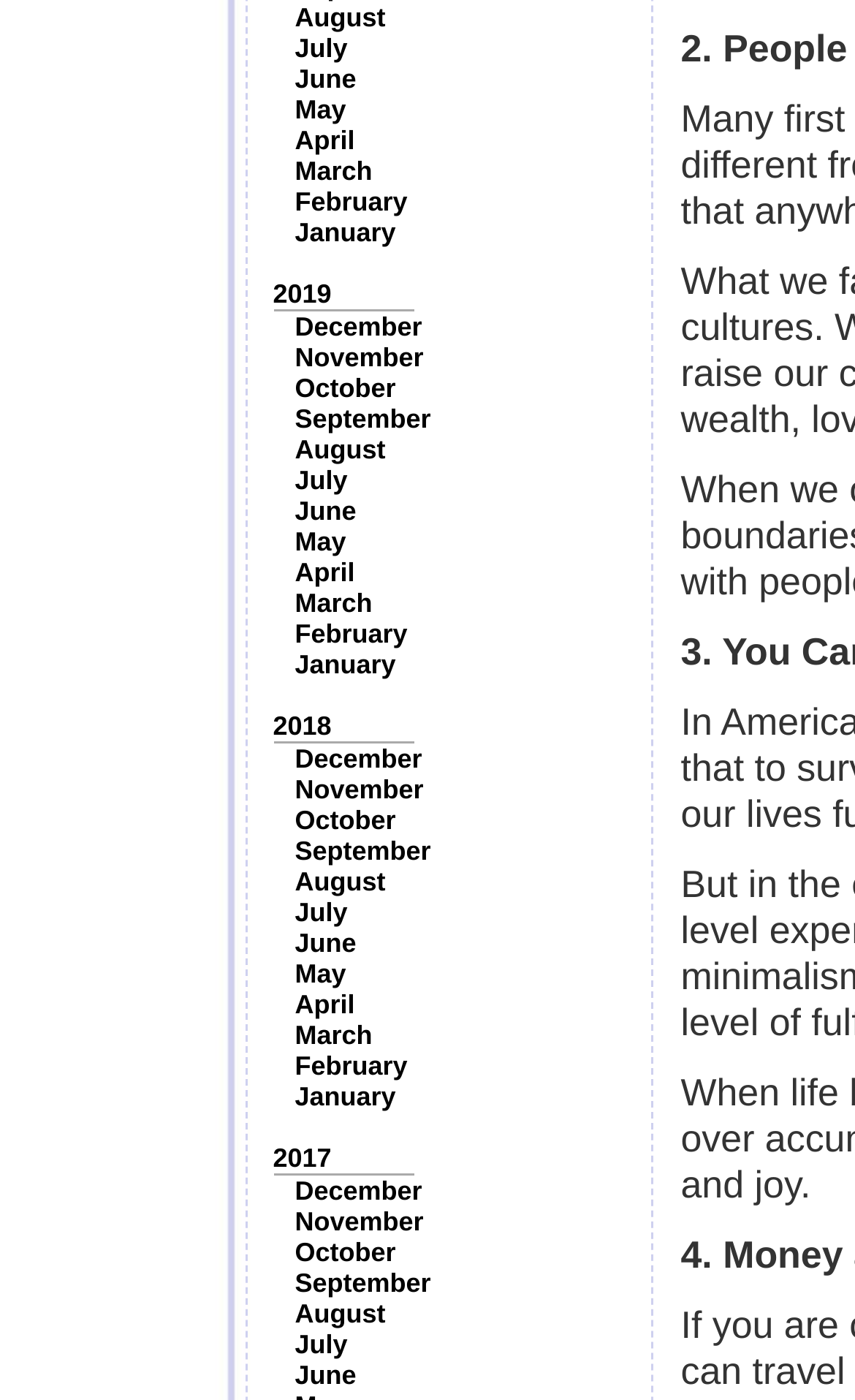Please identify the bounding box coordinates of the element I should click to complete this instruction: 'Explore June 2022'. The coordinates should be given as four float numbers between 0 and 1, like this: [left, top, right, bottom].

[0.345, 0.045, 0.417, 0.067]